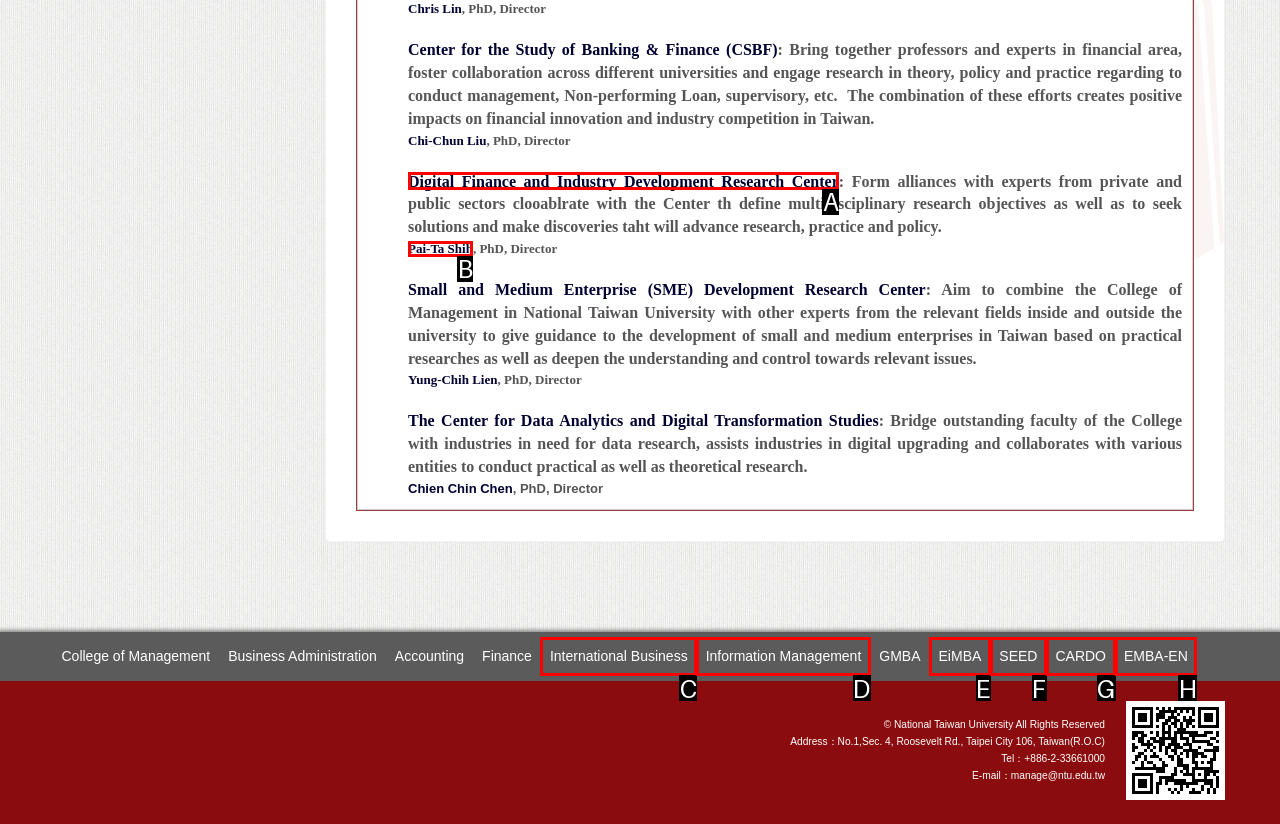Which option corresponds to the following element description: Information Management?
Please provide the letter of the correct choice.

D